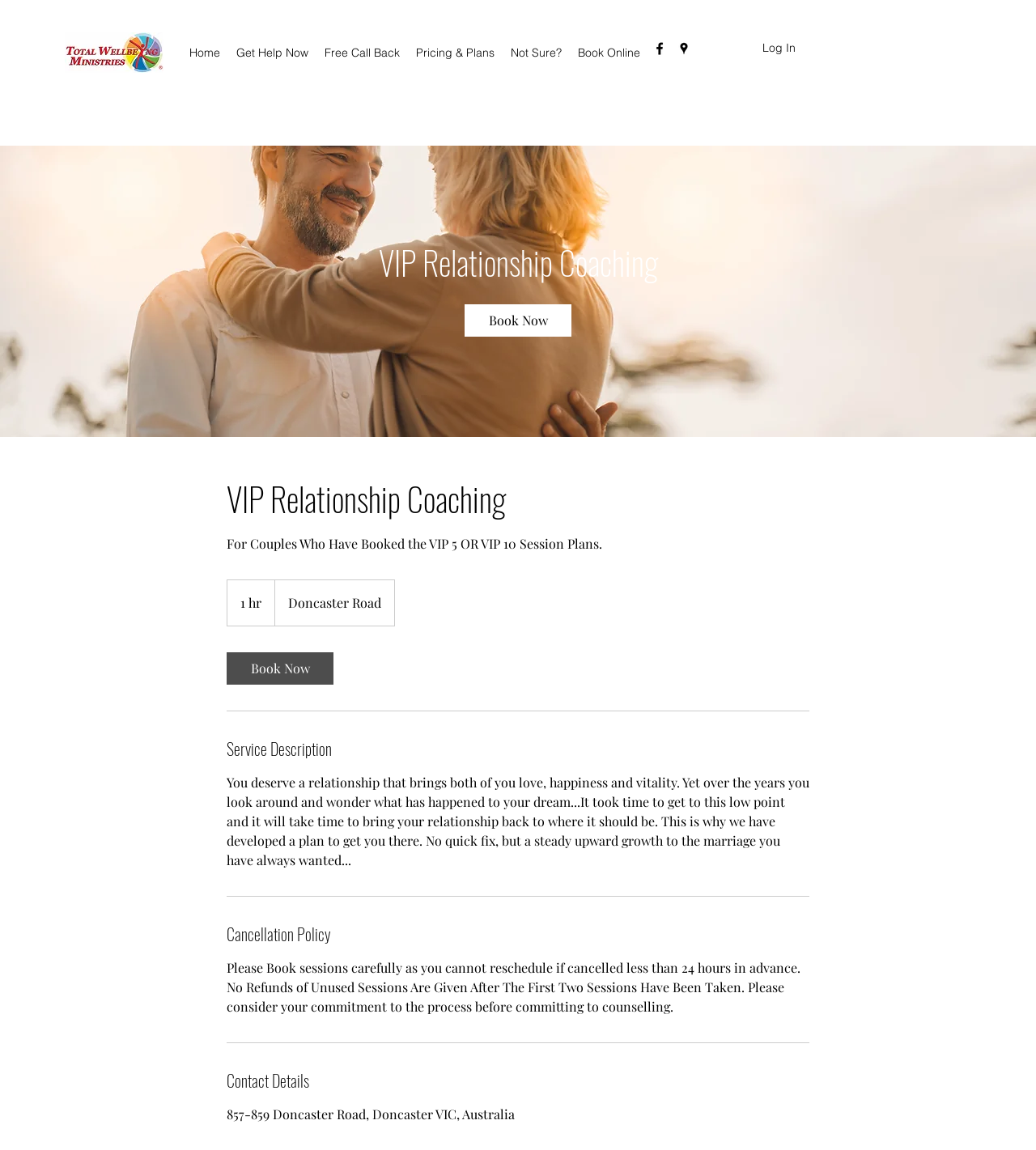Convey a detailed summary of the webpage, mentioning all key elements.

This webpage is about VIP Relationship Coaching, specifically Christian Marriage. At the top left, there is a link and an image with the text "Total wellbeing ministries Christian marriage". Below this, there is a navigation bar with several links, including "Home", "Get Help Now", "Free Call Back", "Pricing & Plans", "Not Sure?", and "Book Online". 

To the right of the navigation bar, there is a social bar with links to Facebook and Google Places, each accompanied by an image. Next to the social bar, there is a "Log In" button.

The main content of the webpage is divided into several sections. The first section has a heading "VIP Relationship Coaching" and a link to "Book Now". Below this, there is a paragraph of text describing the service, which mentions that it takes time to repair a relationship and that the coaching service offers a plan to achieve this. 

Underneath this, there are several sections with headings "Service Description", "Cancellation Policy", and "Contact Details", each with corresponding text. The "Service Description" section describes the coaching service, while the "Cancellation Policy" section outlines the rules for rescheduling and refunds. The "Contact Details" section provides the address of the coaching service.

Throughout the webpage, there are several separators that divide the different sections.